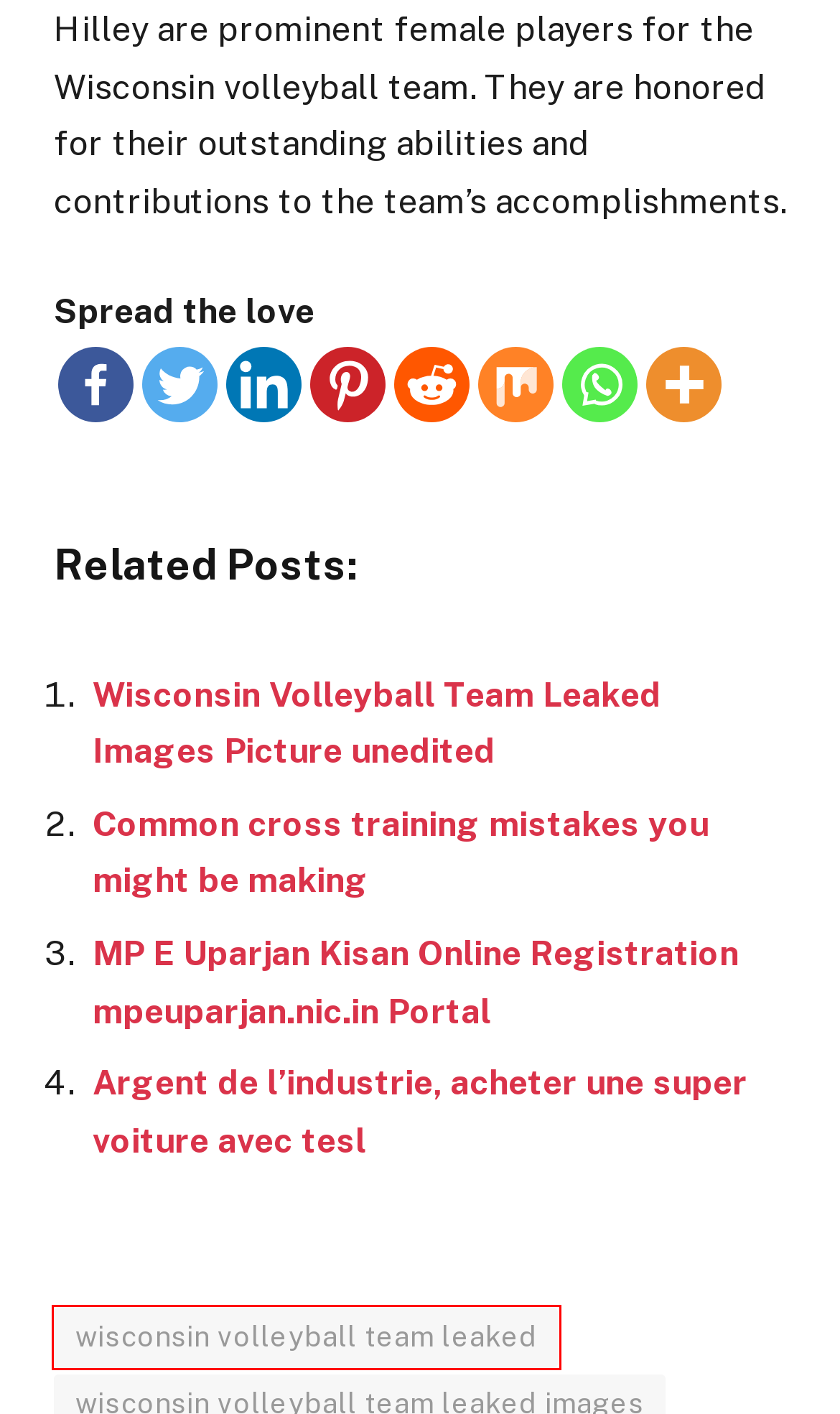You are provided with a screenshot of a webpage where a red rectangle bounding box surrounds an element. Choose the description that best matches the new webpage after clicking the element in the red bounding box. Here are the choices:
A. Safeguarding Your Computer Against Worm Infections - Guide Junction
B. 10.0.01 piso wifi: A Comprehensive Pause Guide for Effective Connectivity - Guide Junction
C. MP E Uparjan Kisan Online Registration mpeuparjan.nic.in Portal  - Guide Junction
D. News Archives - Guide Junction
E. The Platform for the Serving of the Relating Residence Certificates
F. Argent de l'industrie, acheter une super voiture avec tesl - Guide Junction
G. wisconsin volleyball team leaked - Guide Junction
H. wisconsin volleyball team leaked images - Guide Junction

G